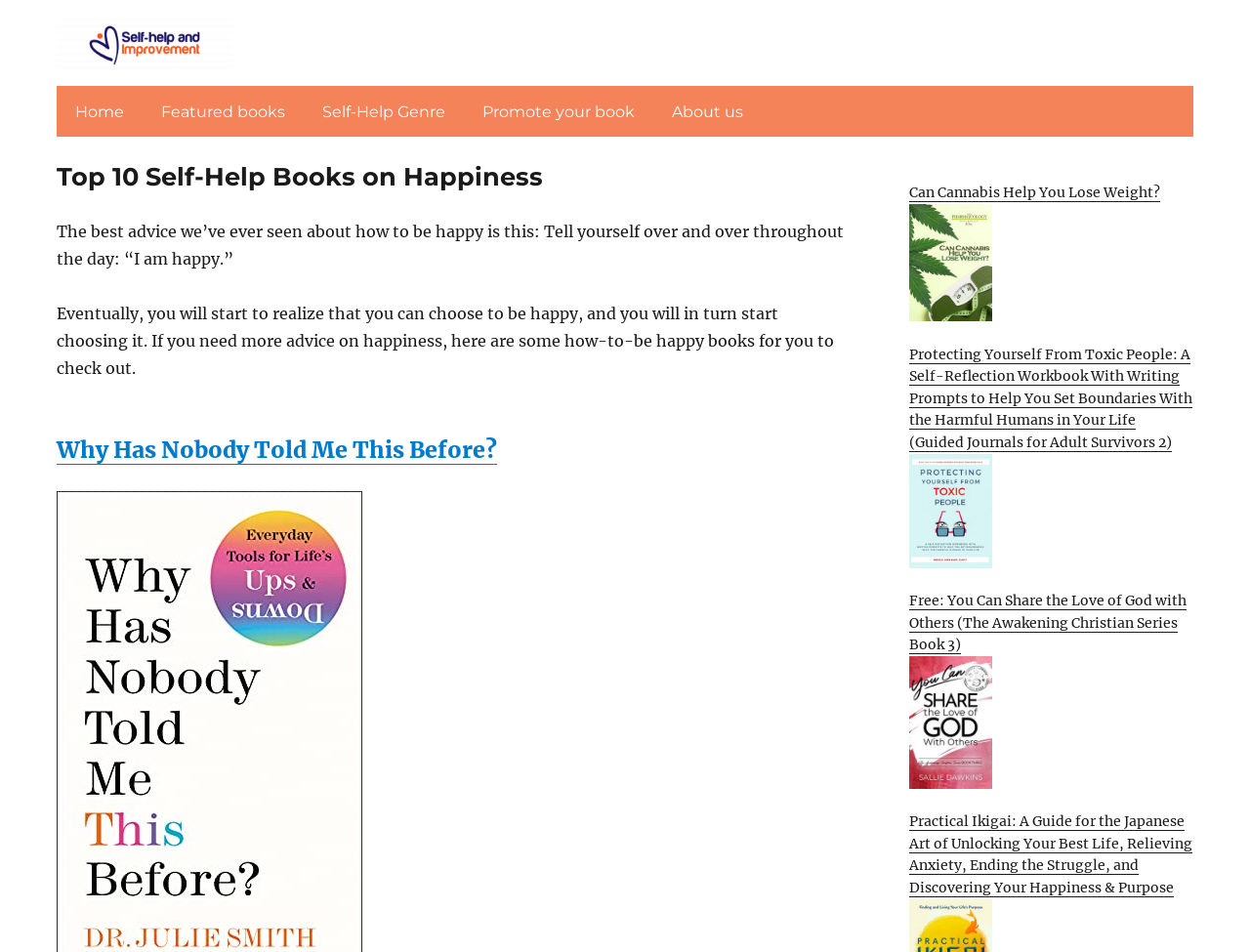Offer a meticulous caption that includes all visible features of the webpage.

This webpage is about self-help books on happiness, with a focus on the top 10 books in this genre. At the top left, there is a link to "Self-help and Improvement" accompanied by an image. Below this, there is a navigation menu with five links: "Home", "Featured books", "Self-Help Genre", "Promote your book", and "About us".

The main content of the page is divided into sections. The first section has a heading "Top 10 Self-Help Books on Happiness" and features two paragraphs of text. The first paragraph discusses the importance of choosing to be happy, while the second paragraph introduces the list of how-to-be happy books.

Below this, there is a section with a heading "Why Has Nobody Told Me This Before?" which includes a link to a book with the same title. This section is followed by a list of three book links, each with a title and no additional description. These books are "Can Cannabis Help You Lose Weight?", "Protecting Yourself From Toxic People: A Self-Reflection Workbook With Writing Prompts to Help You Set Boundaries With the Harmful Humans in Your Life", and "Free: You Can Share the Love of God with Others". These links are positioned at the bottom right of the page.